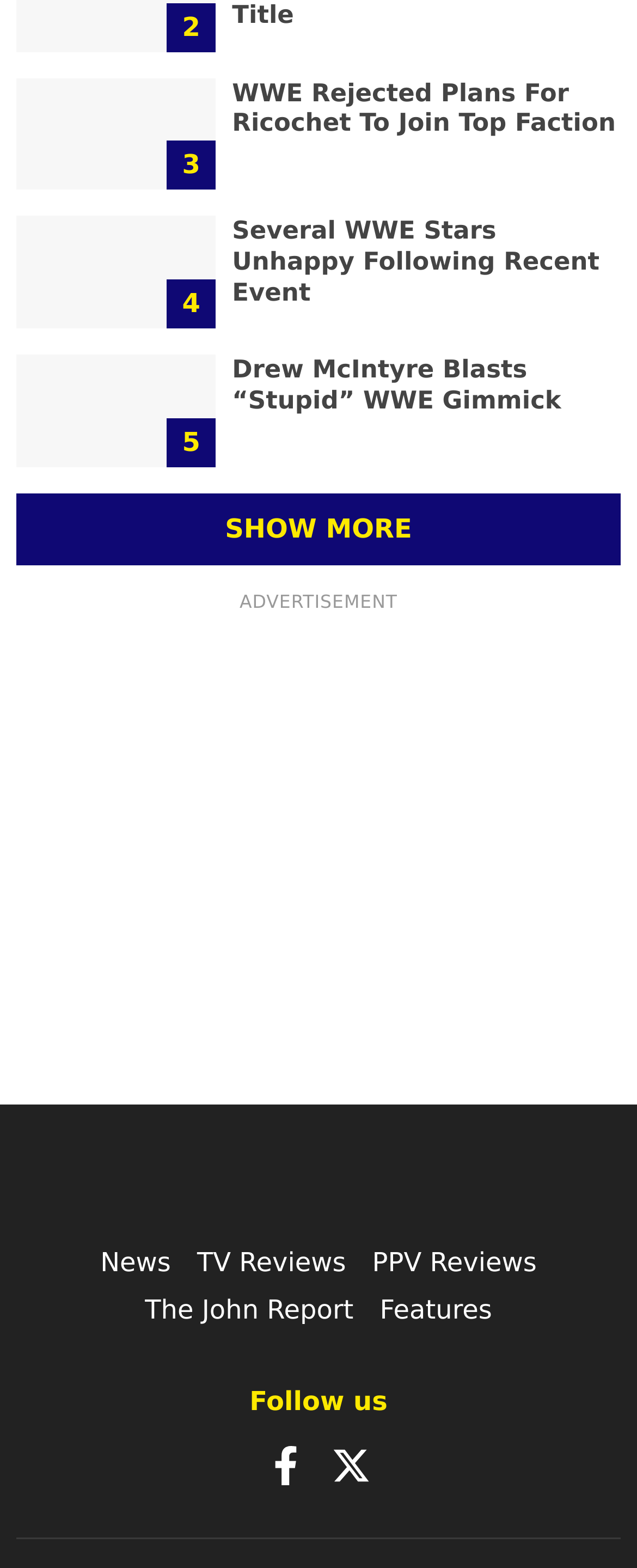Please find the bounding box coordinates of the clickable region needed to complete the following instruction: "Check out 'The John Report'". The bounding box coordinates must consist of four float numbers between 0 and 1, i.e., [left, top, right, bottom].

[0.227, 0.825, 0.555, 0.845]